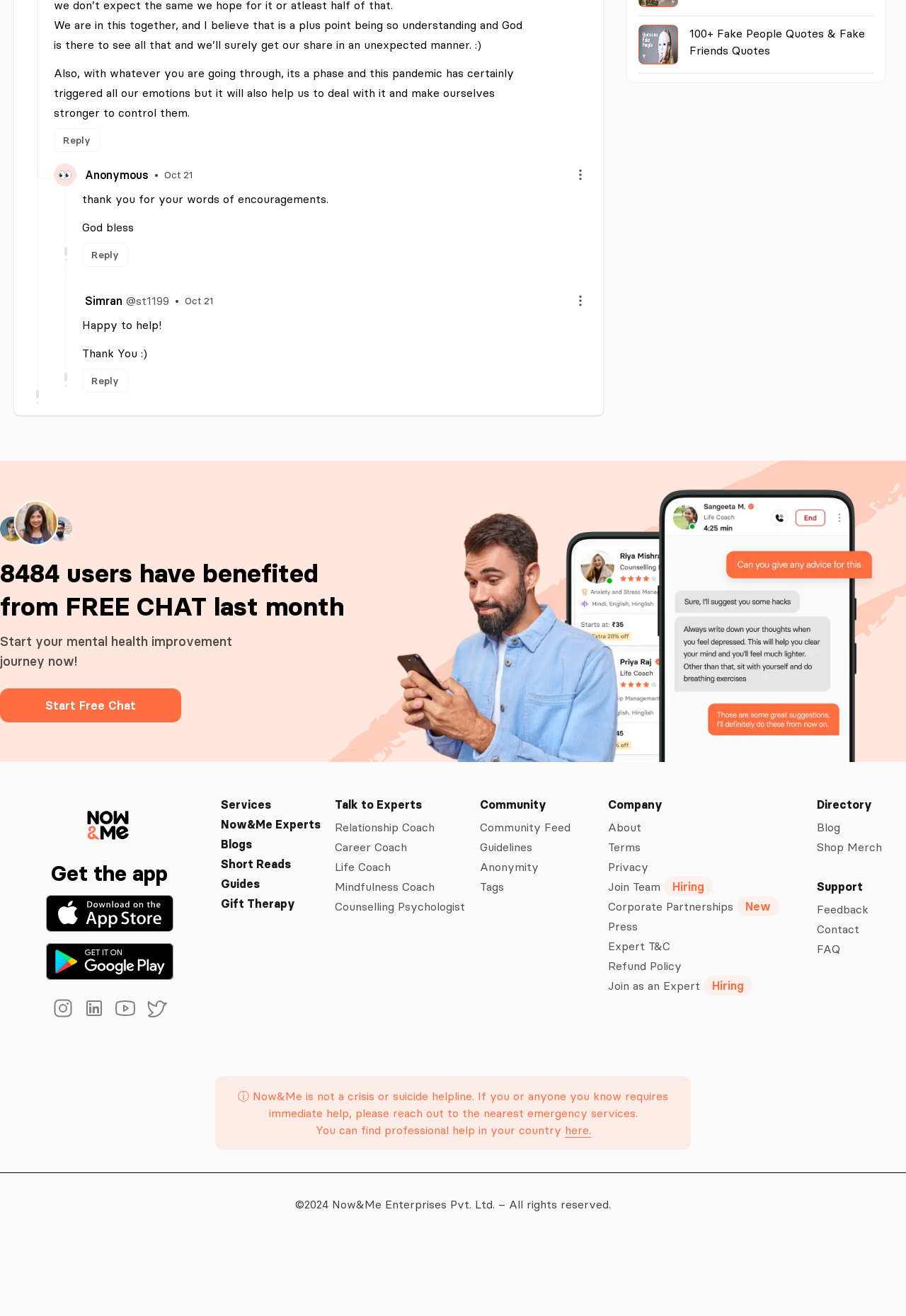What type of experts are available for chat?
Provide a concise answer using a single word or phrase based on the image.

Relationship, Career, Life, Mindfulness, and Counselling Psychologist